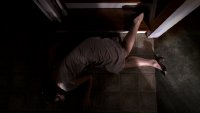Provide a brief response to the question using a single word or phrase: 
What type of shoes is the woman wearing?

stylish heels